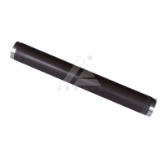What is the primary function of the M604 Fuser Film Sleeve?
Please utilize the information in the image to give a detailed response to the question.

According to the caption, the sleeve plays an essential role in the fusing process, ensuring that toner properly adheres to the paper during printing, which implies its primary function.